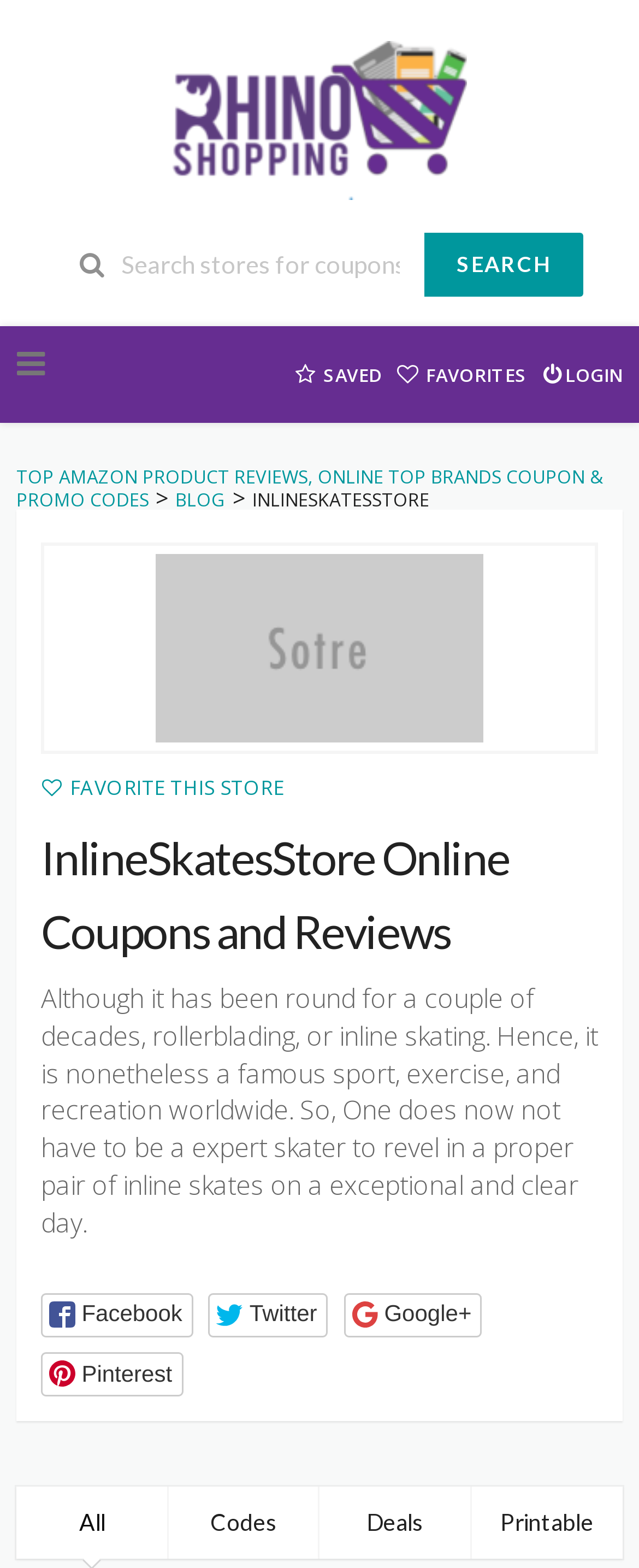Could you indicate the bounding box coordinates of the region to click in order to complete this instruction: "Share on Facebook".

[0.064, 0.824, 0.302, 0.853]